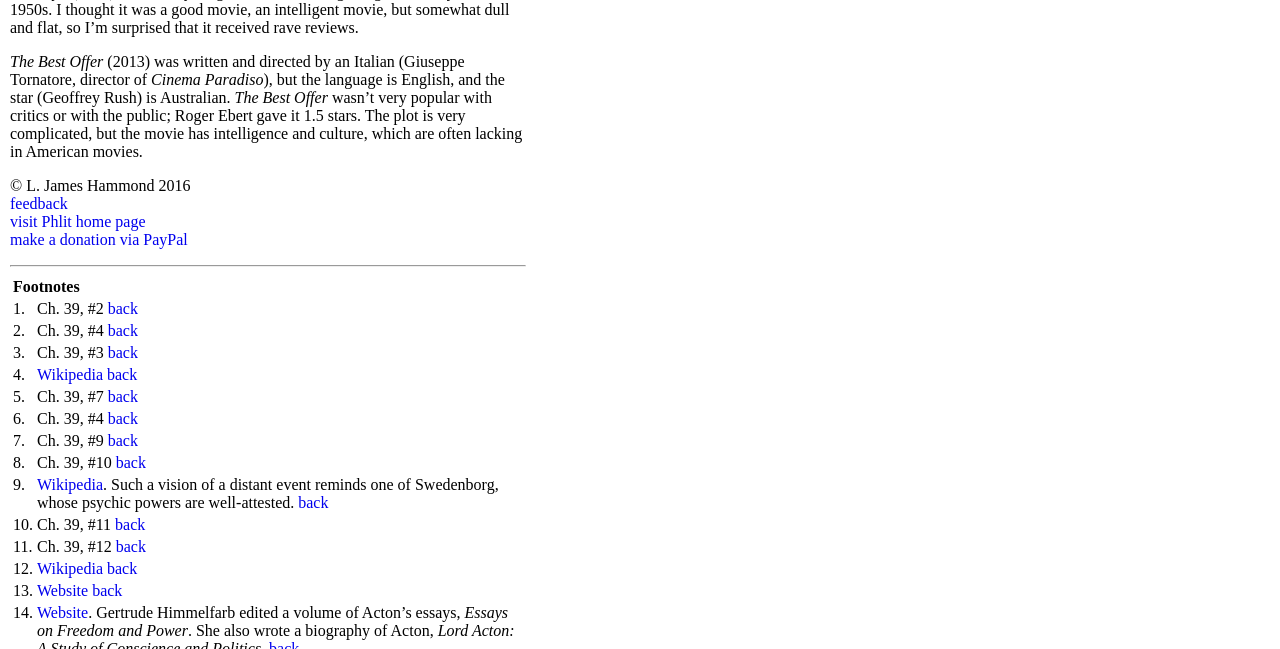What is the title of the movie?
Give a thorough and detailed response to the question.

The title of the movie is mentioned at the top of the webpage, 'The Best Offer' is written in static text elements with IDs 279 and 285.